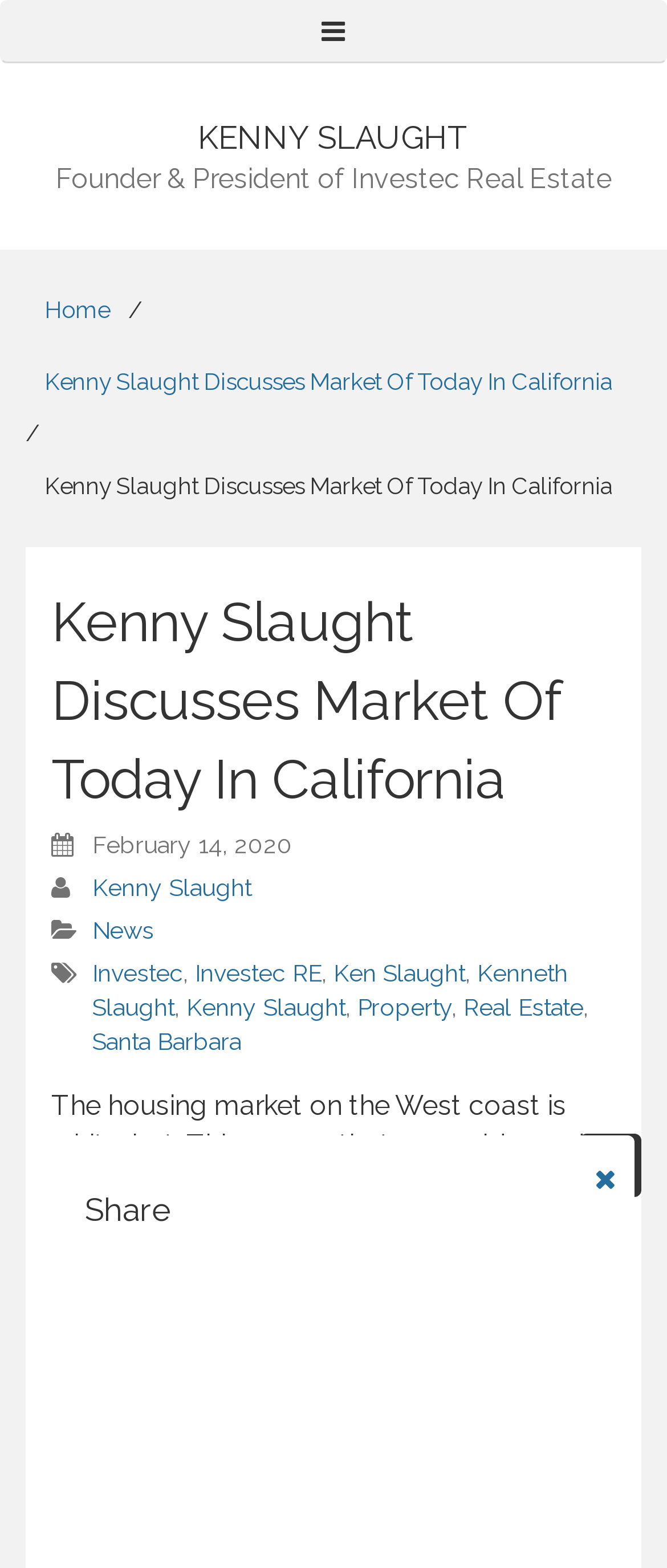What is the name of the company mentioned in the article?
Provide a detailed answer to the question, using the image to inform your response.

I found the answer by looking at the link elements which are children of the contentinfo element, and one of them contains the text 'Investec'.